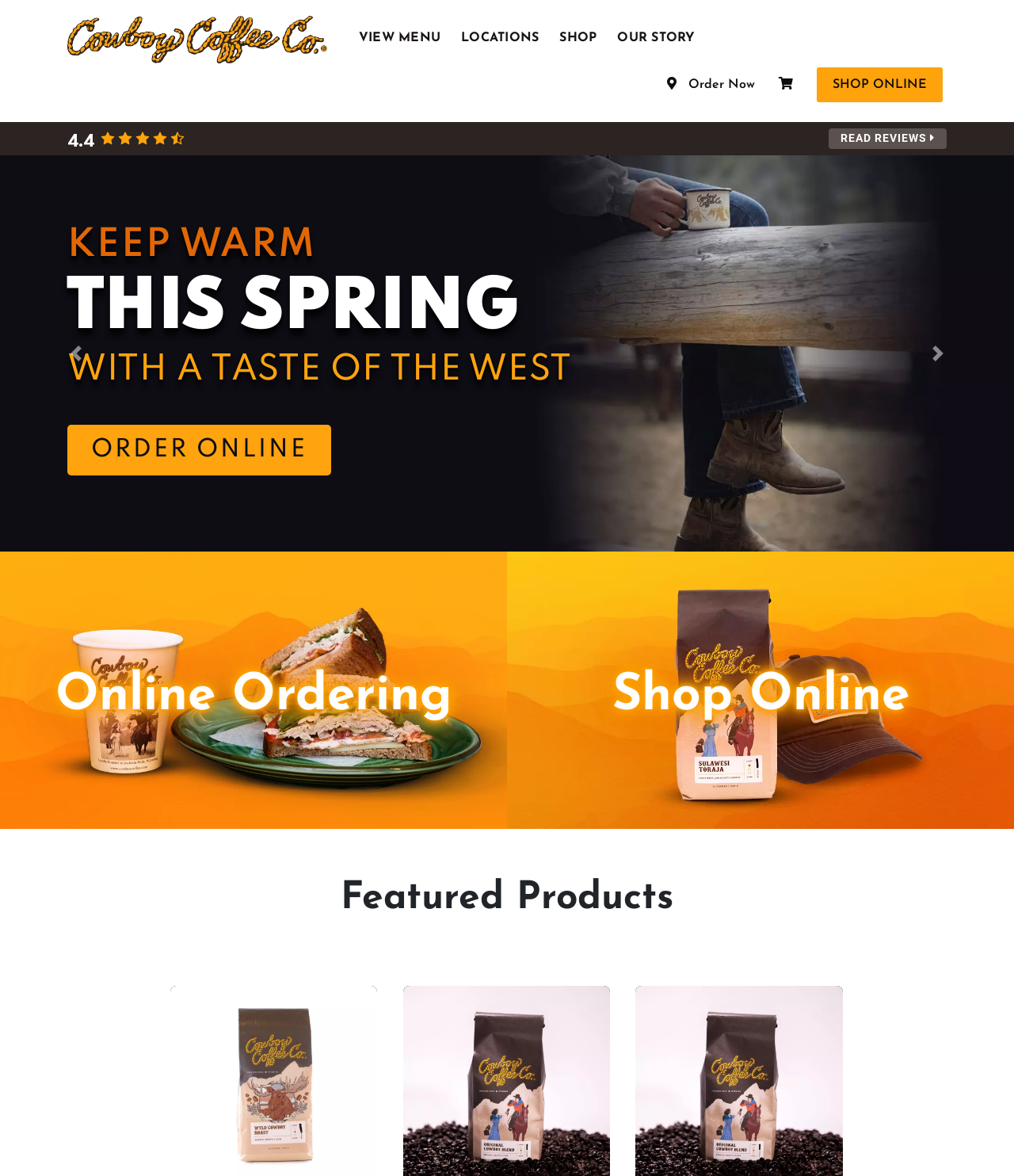Given the description "Previous", determine the bounding box of the corresponding UI element.

[0.0, 0.132, 0.15, 0.469]